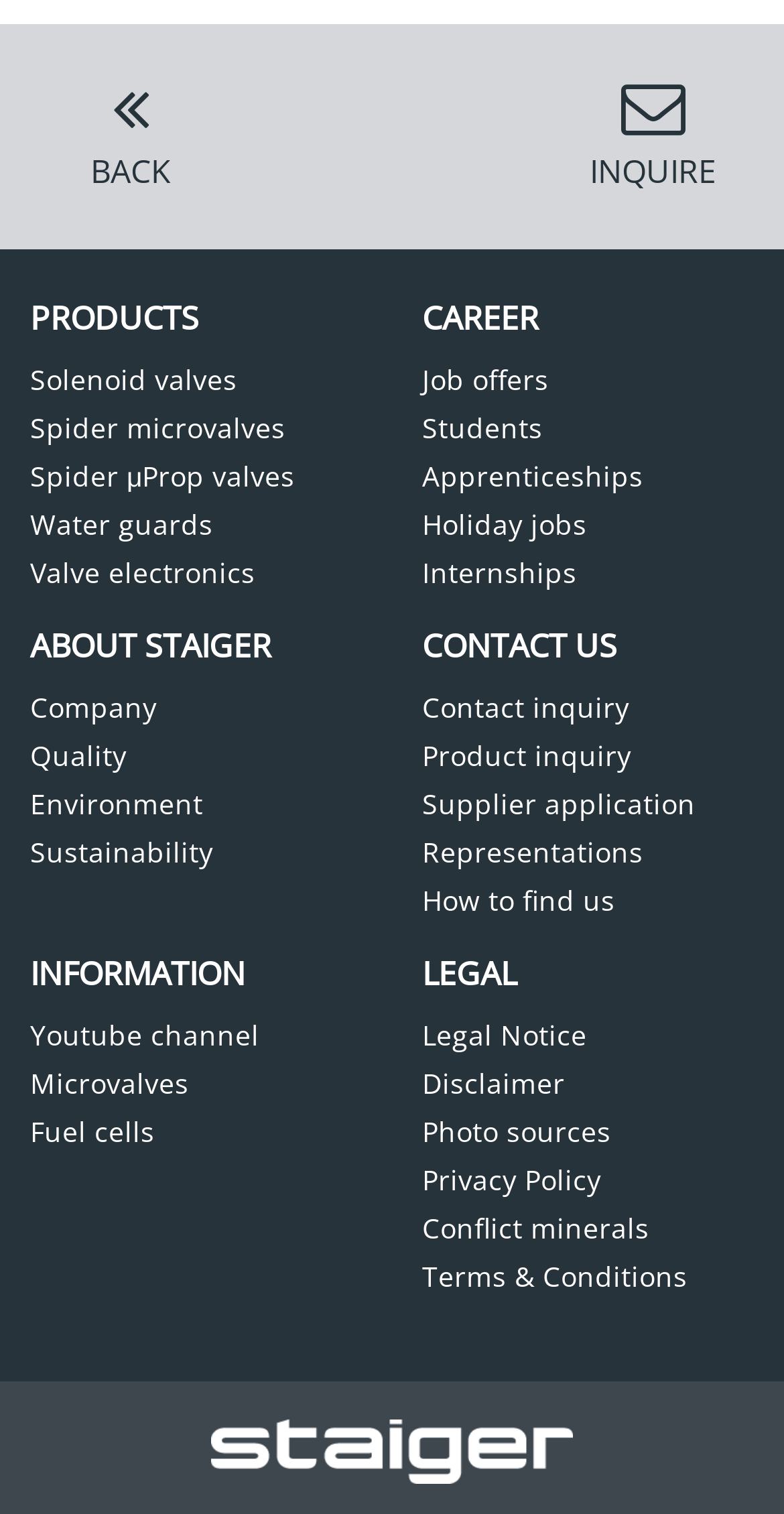How many categories are under the 'PRODUCTS' heading?
Provide an in-depth and detailed explanation in response to the question.

Under the 'PRODUCTS' heading, there are five links: 'Solenoid valves', 'Spider microvalves', 'Spider μProp valves', 'Water guards', and 'Valve electronics'. These links are categorized under the 'PRODUCTS' heading.